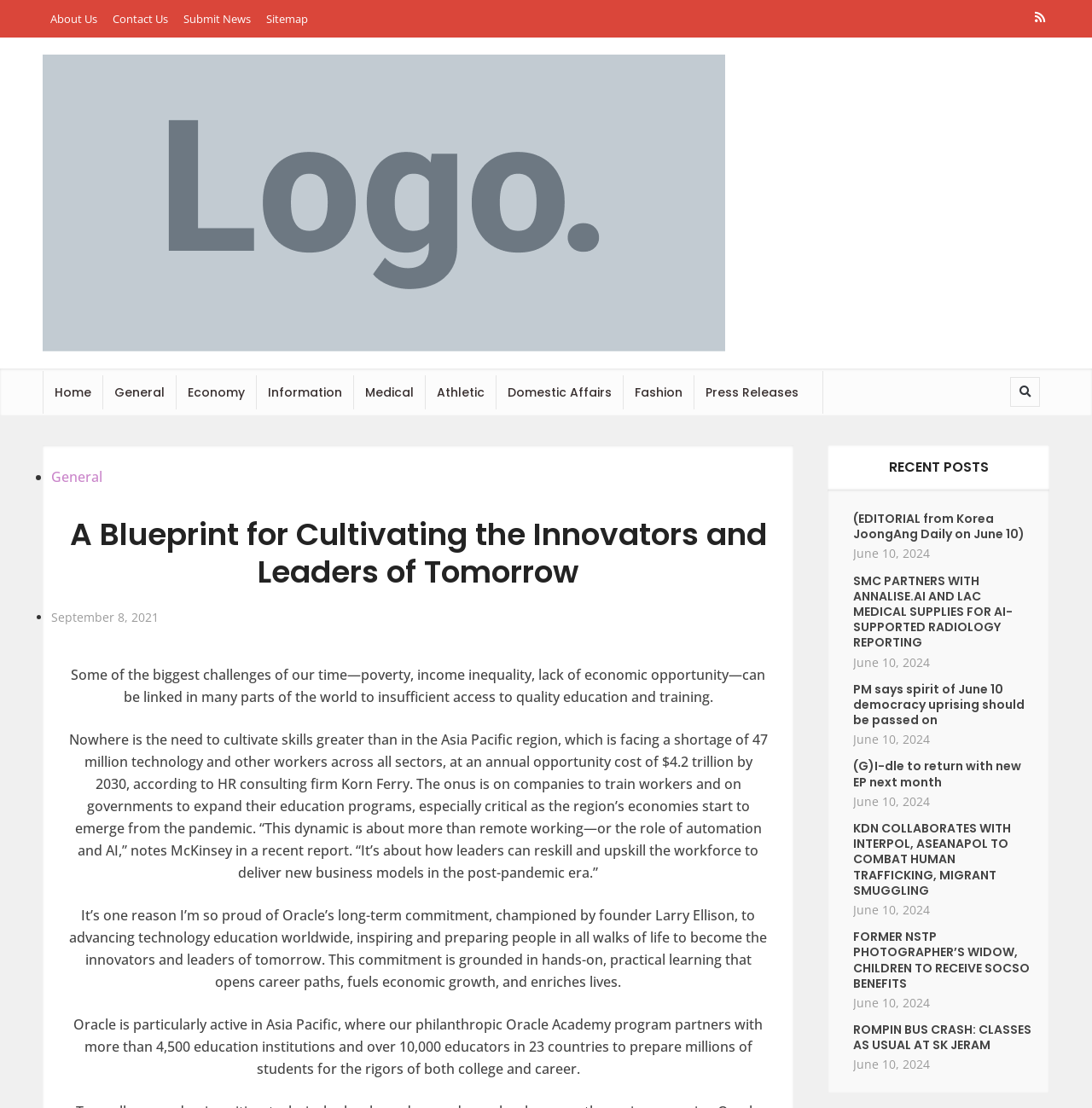What is the name of the founder of Oracle?
Could you answer the question with a detailed and thorough explanation?

I found the answer by reading the text that mentions Oracle's long-term commitment to advancing technology education worldwide, and then I saw the specific name mentioned as Larry Ellison, who is the founder of Oracle.